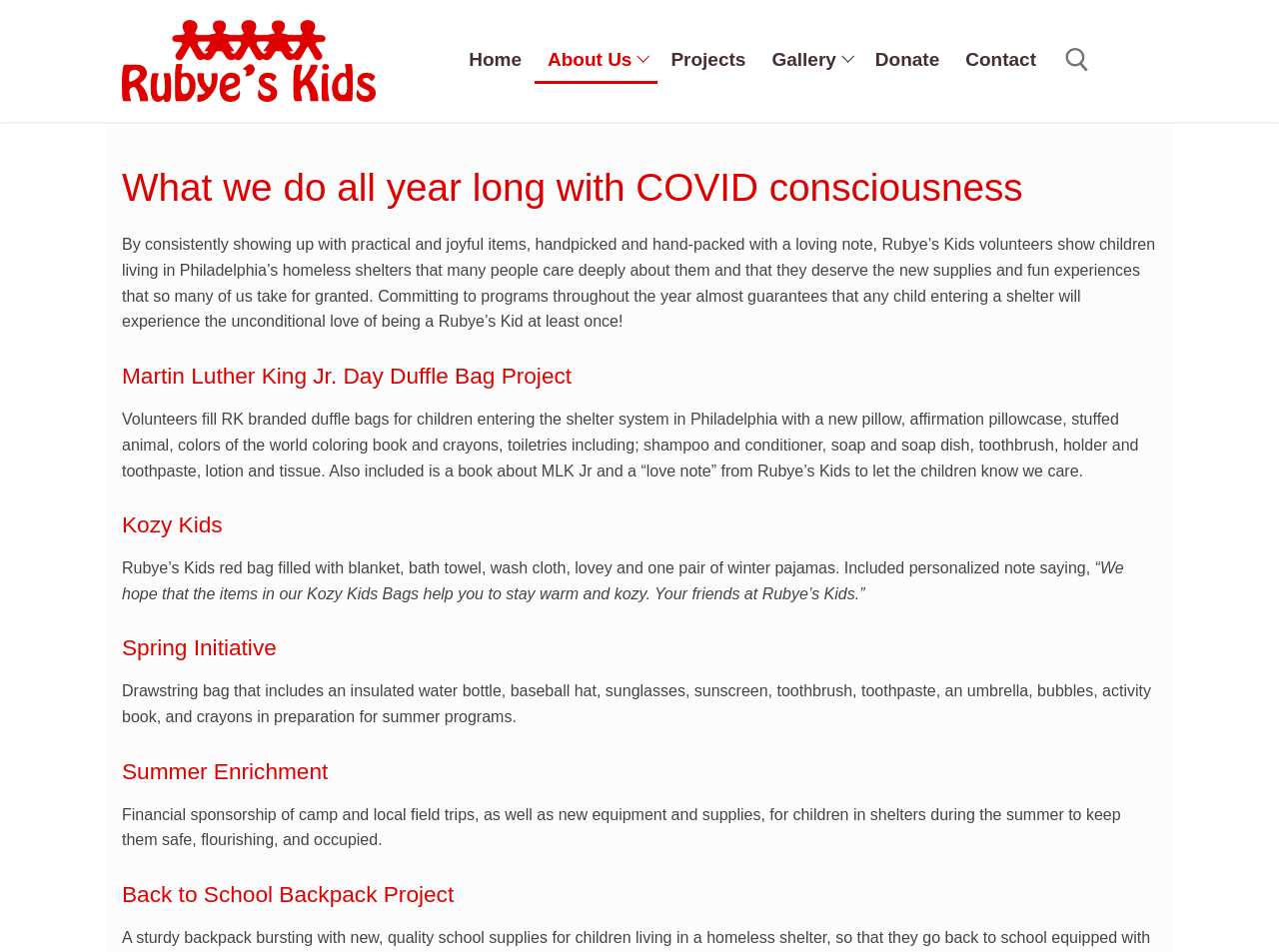Specify the bounding box coordinates of the element's area that should be clicked to execute the given instruction: "Search for something". The coordinates should be four float numbers between 0 and 1, i.e., [left, top, right, bottom].

[0.66, 0.154, 0.832, 0.194]